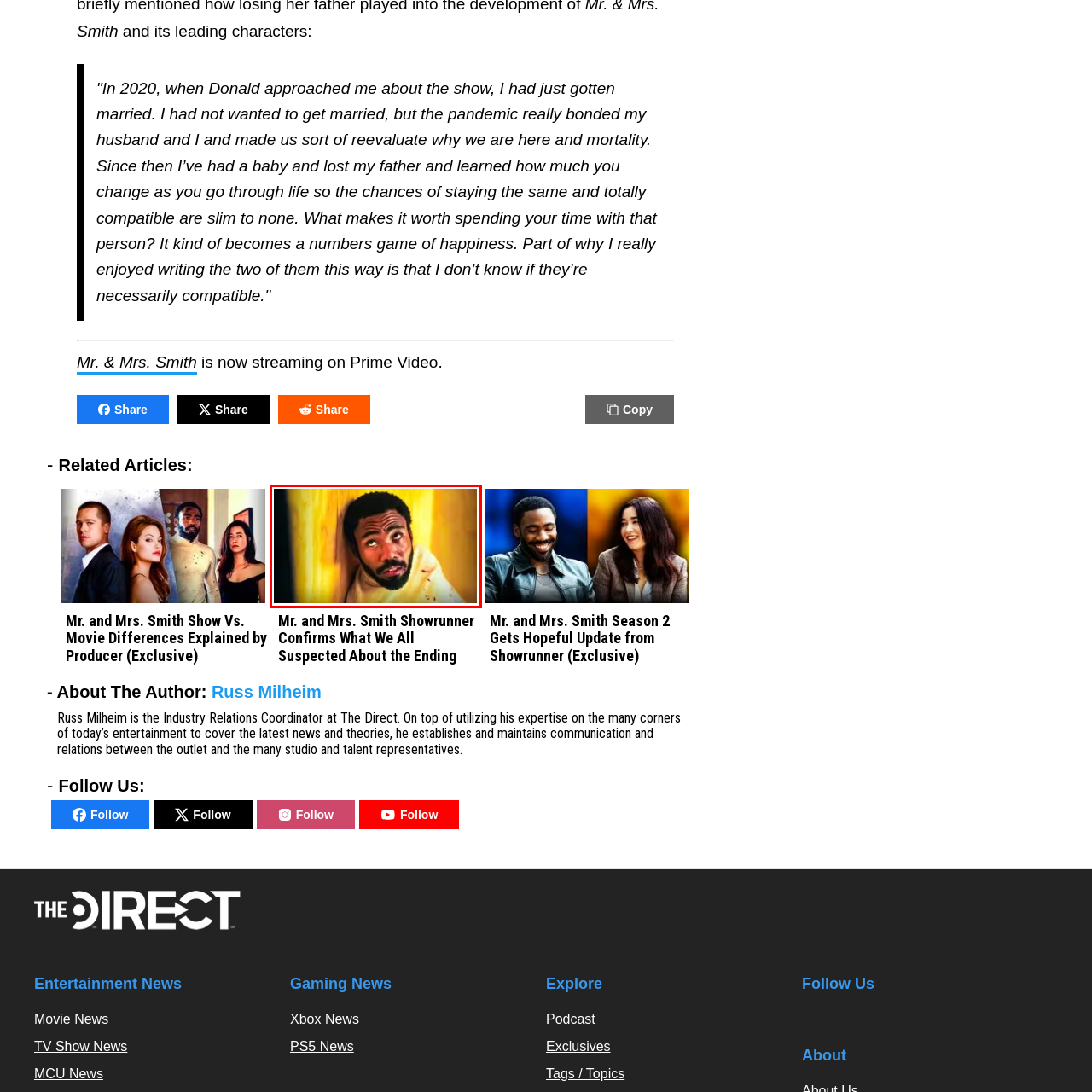Refer to the image marked by the red boundary and provide a single word or phrase in response to the question:
What is the project associated with the image?

Mr. and Mrs. Smith